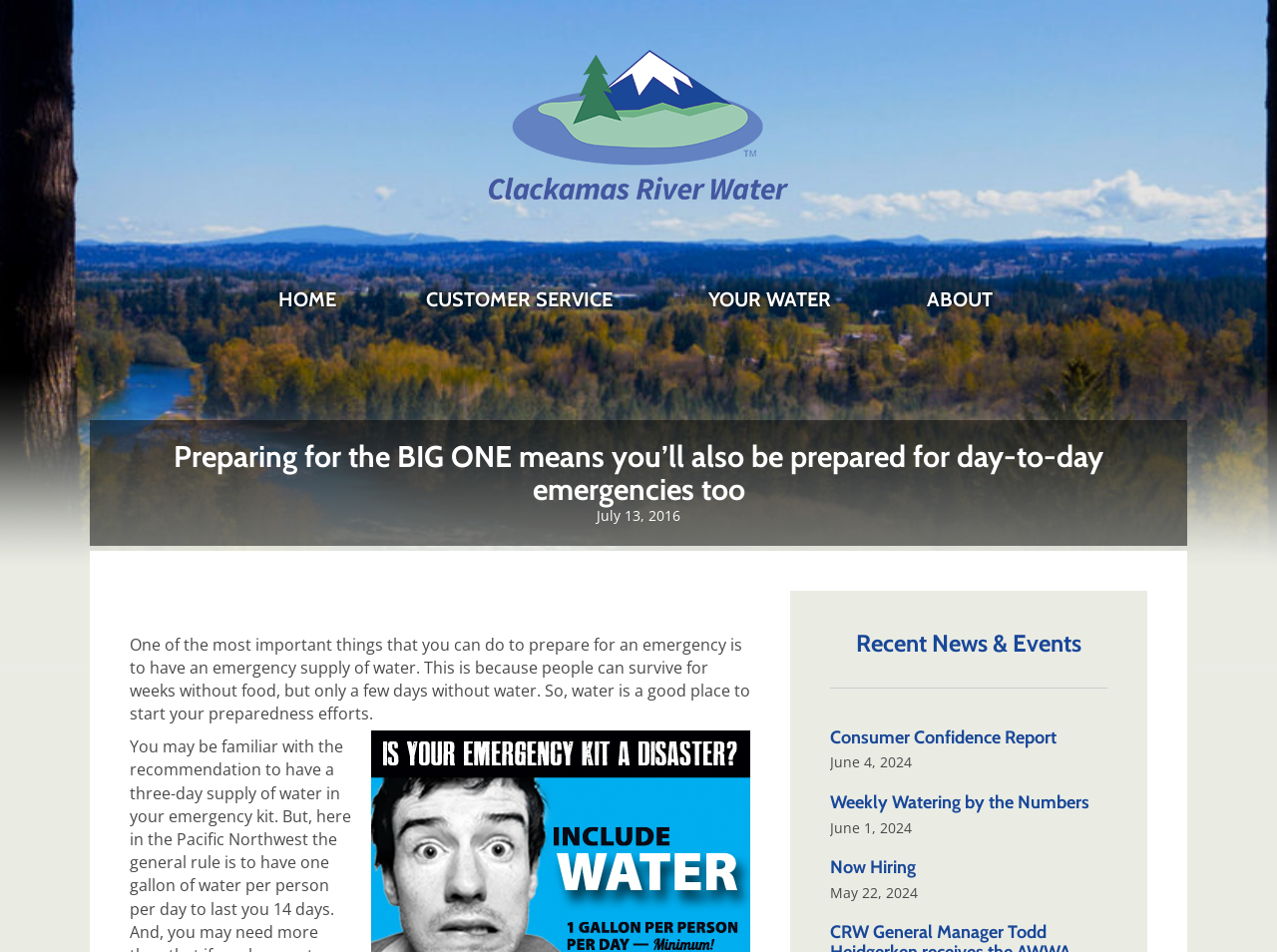Please find the bounding box coordinates of the section that needs to be clicked to achieve this instruction: "go to home page".

[0.183, 0.294, 0.298, 0.335]